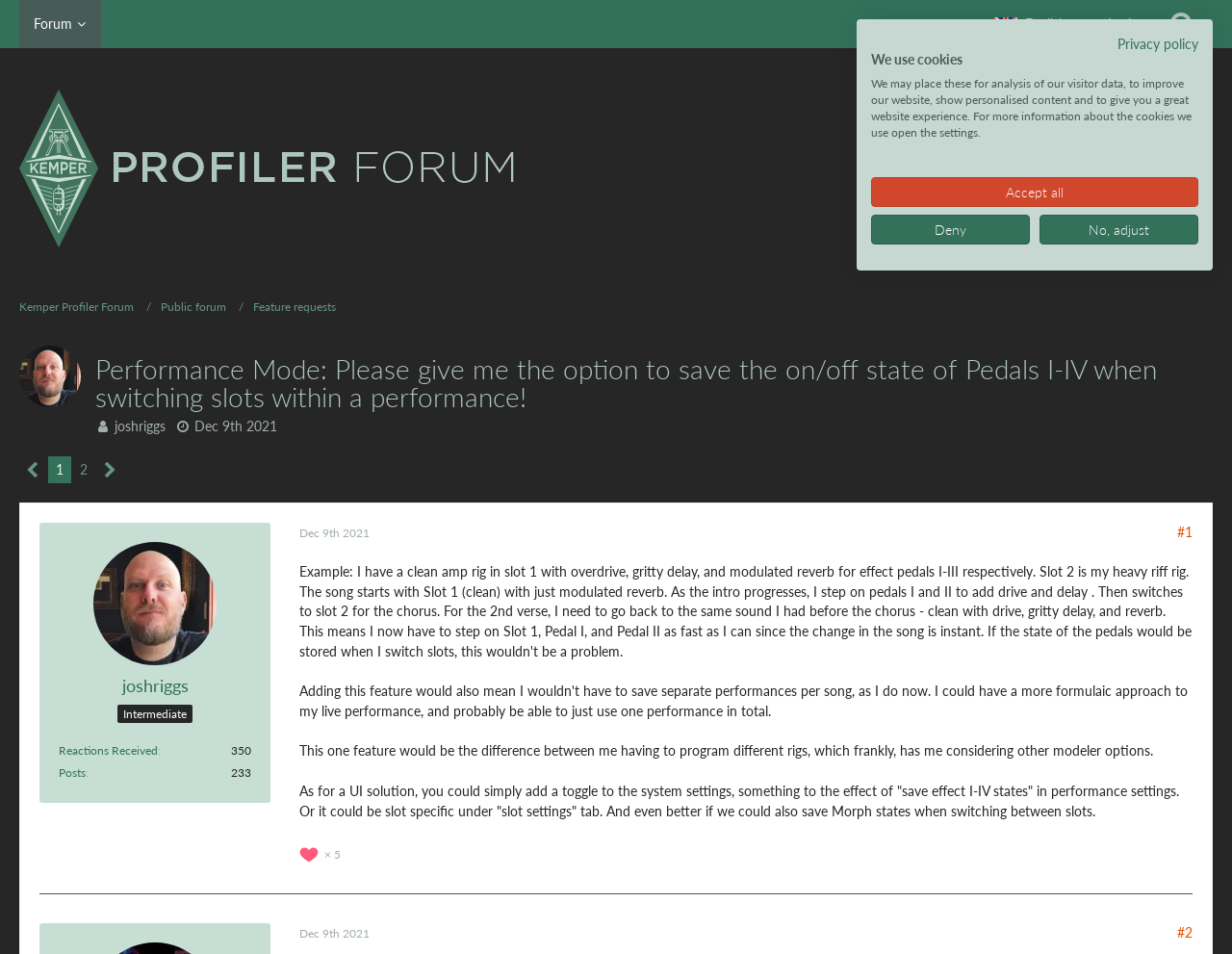Find the bounding box coordinates for the element that must be clicked to complete the instruction: "Click the 'Next Page' link". The coordinates should be four float numbers between 0 and 1, indicated as [left, top, right, bottom].

[0.078, 0.478, 0.101, 0.507]